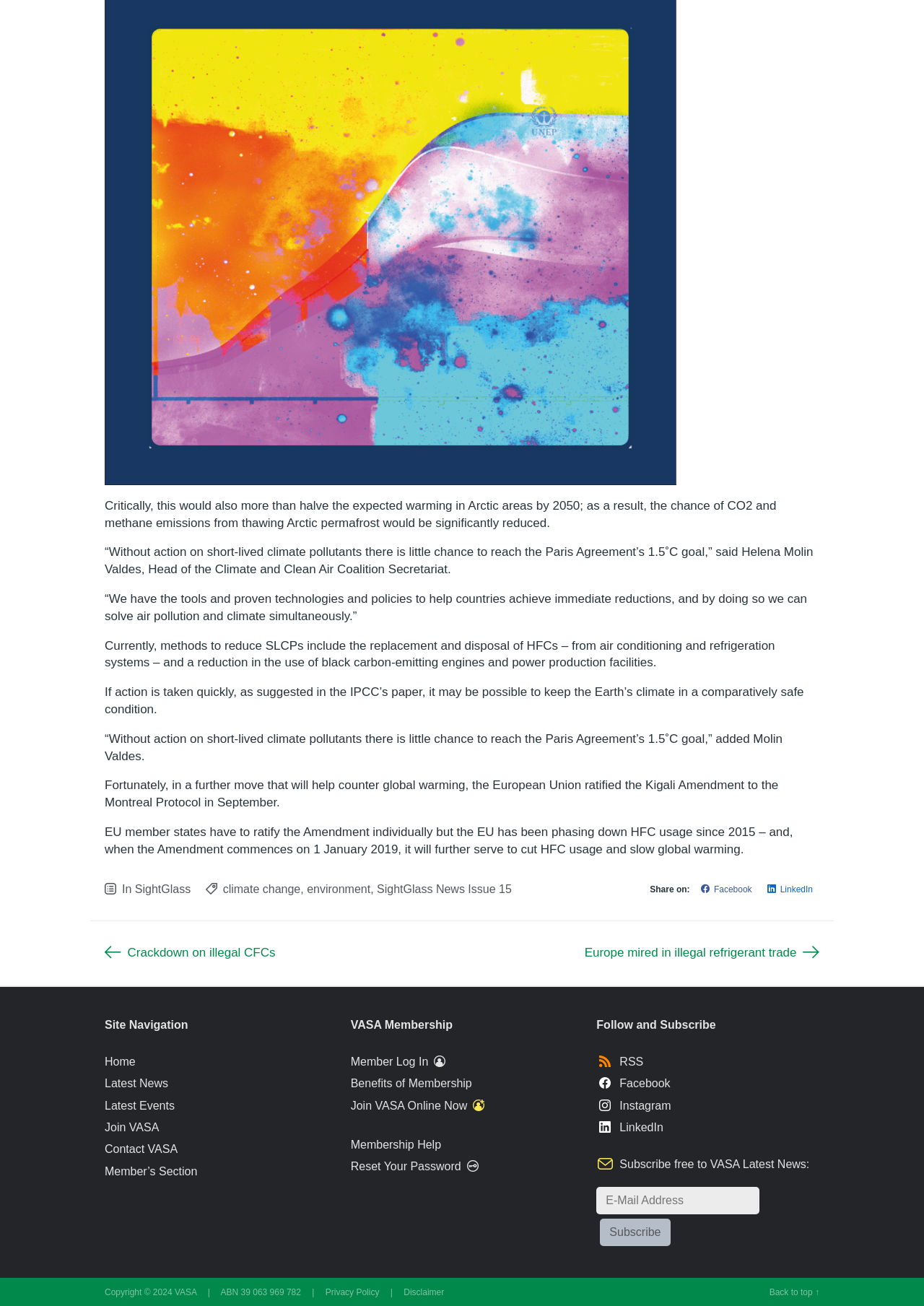Answer this question using a single word or a brief phrase:
What is the name of the amendment ratified by the European Union?

Kigali Amendment